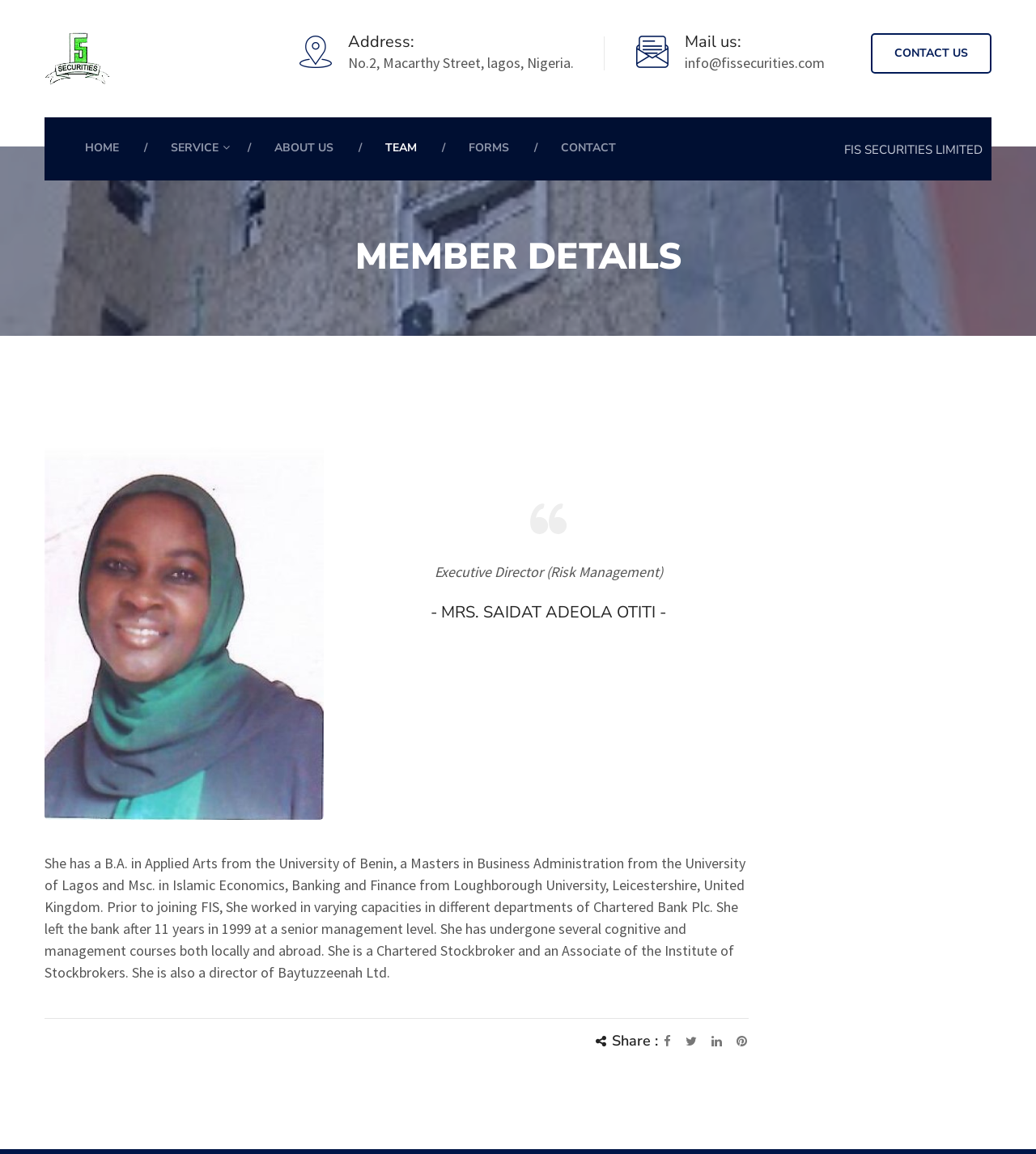Please mark the clickable region by giving the bounding box coordinates needed to complete this instruction: "Go to the HOME page".

[0.062, 0.102, 0.142, 0.154]